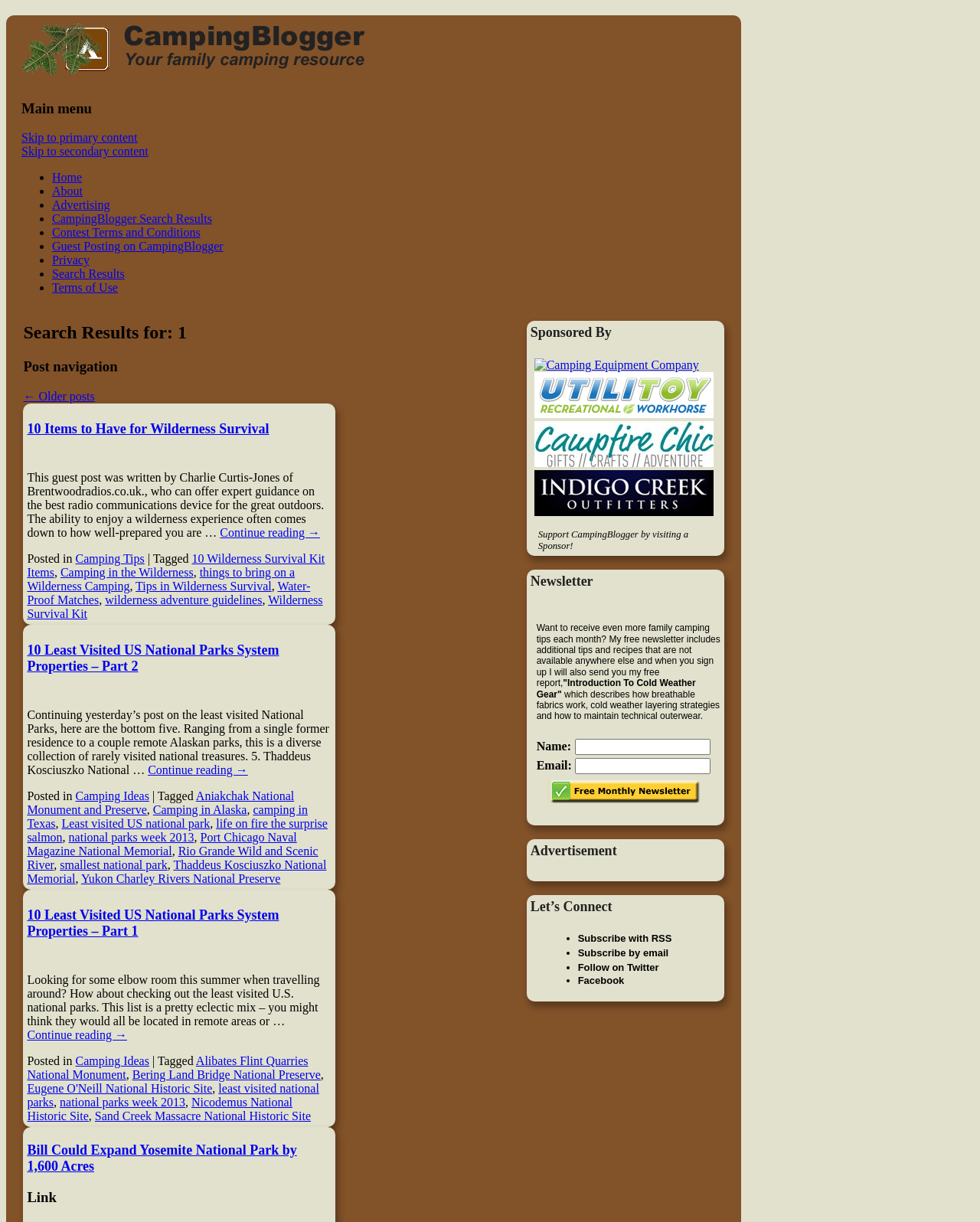Pinpoint the bounding box coordinates of the element that must be clicked to accomplish the following instruction: "Submit the comment". The coordinates should be in the format of four float numbers between 0 and 1, i.e., [left, top, right, bottom].

None